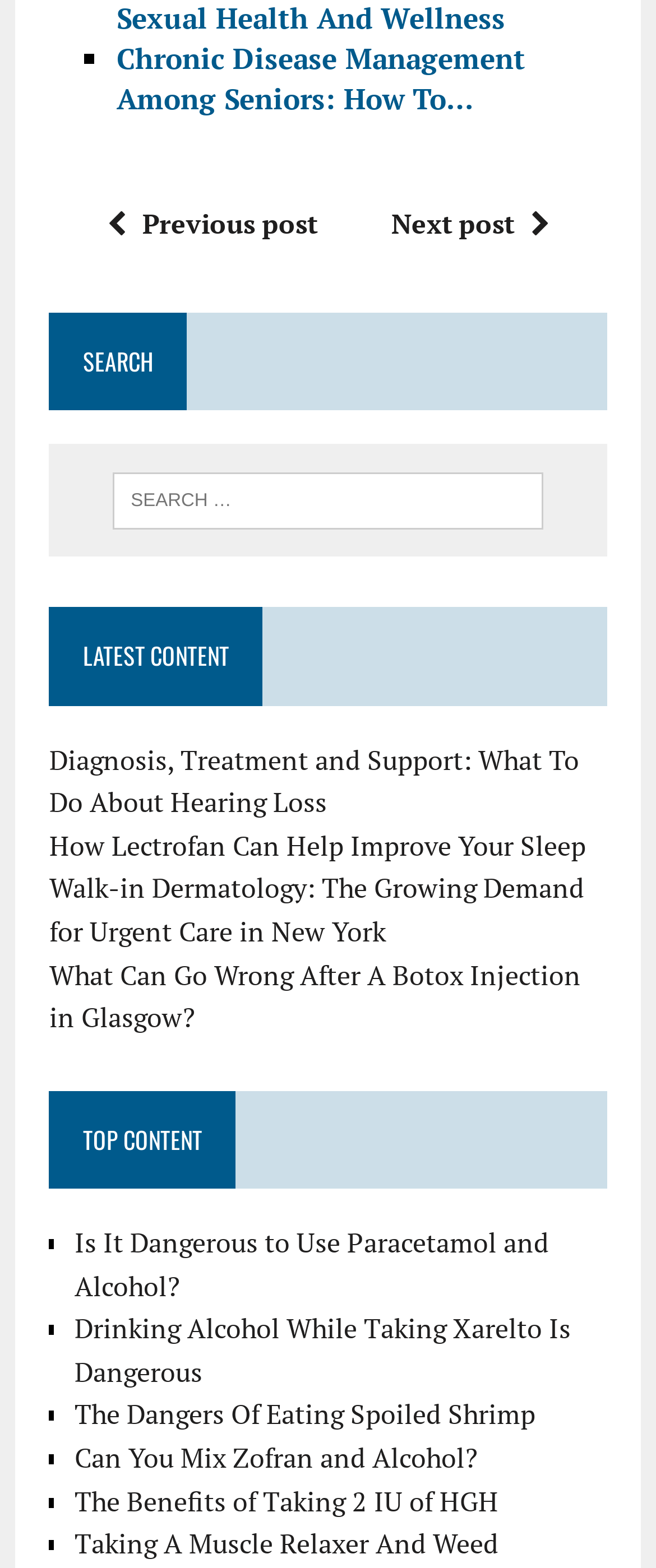Please identify the bounding box coordinates of the clickable element to fulfill the following instruction: "View the latest content". The coordinates should be four float numbers between 0 and 1, i.e., [left, top, right, bottom].

[0.075, 0.388, 0.925, 0.45]